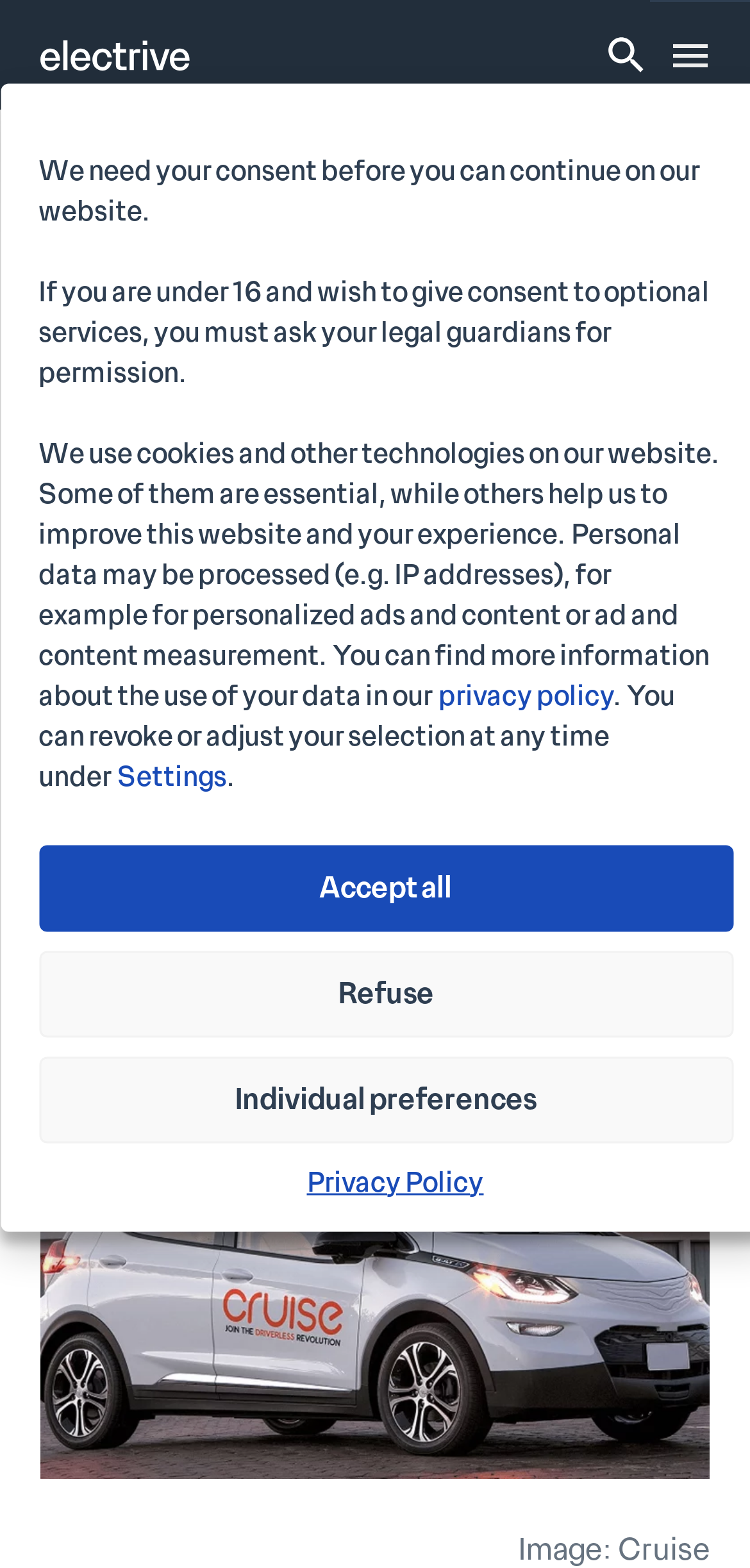Identify and provide the bounding box for the element described by: "the industry's leading emobility media".

[0.053, 0.025, 0.253, 0.045]